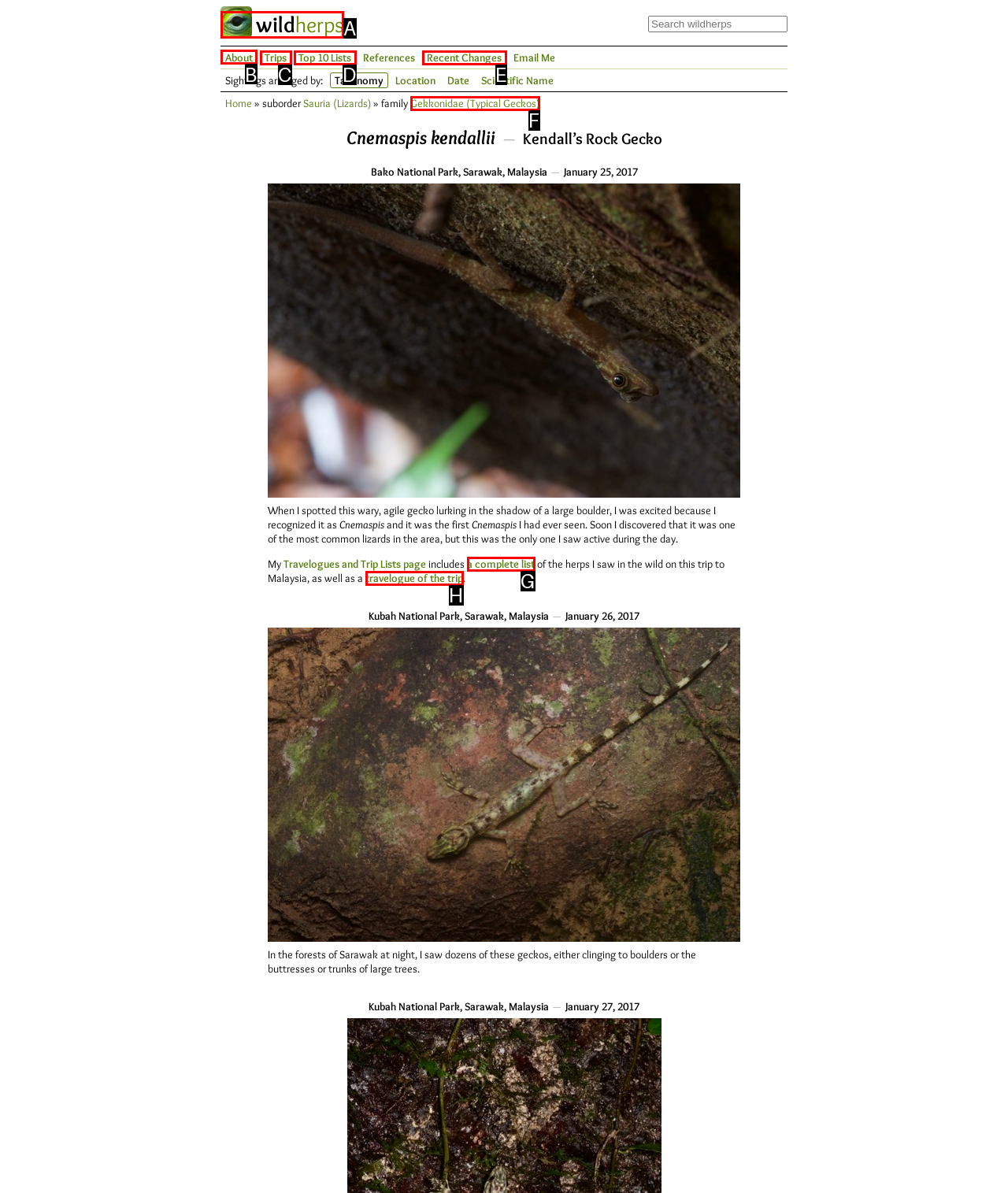Point out the HTML element I should click to achieve the following: Go to About page Reply with the letter of the selected element.

B